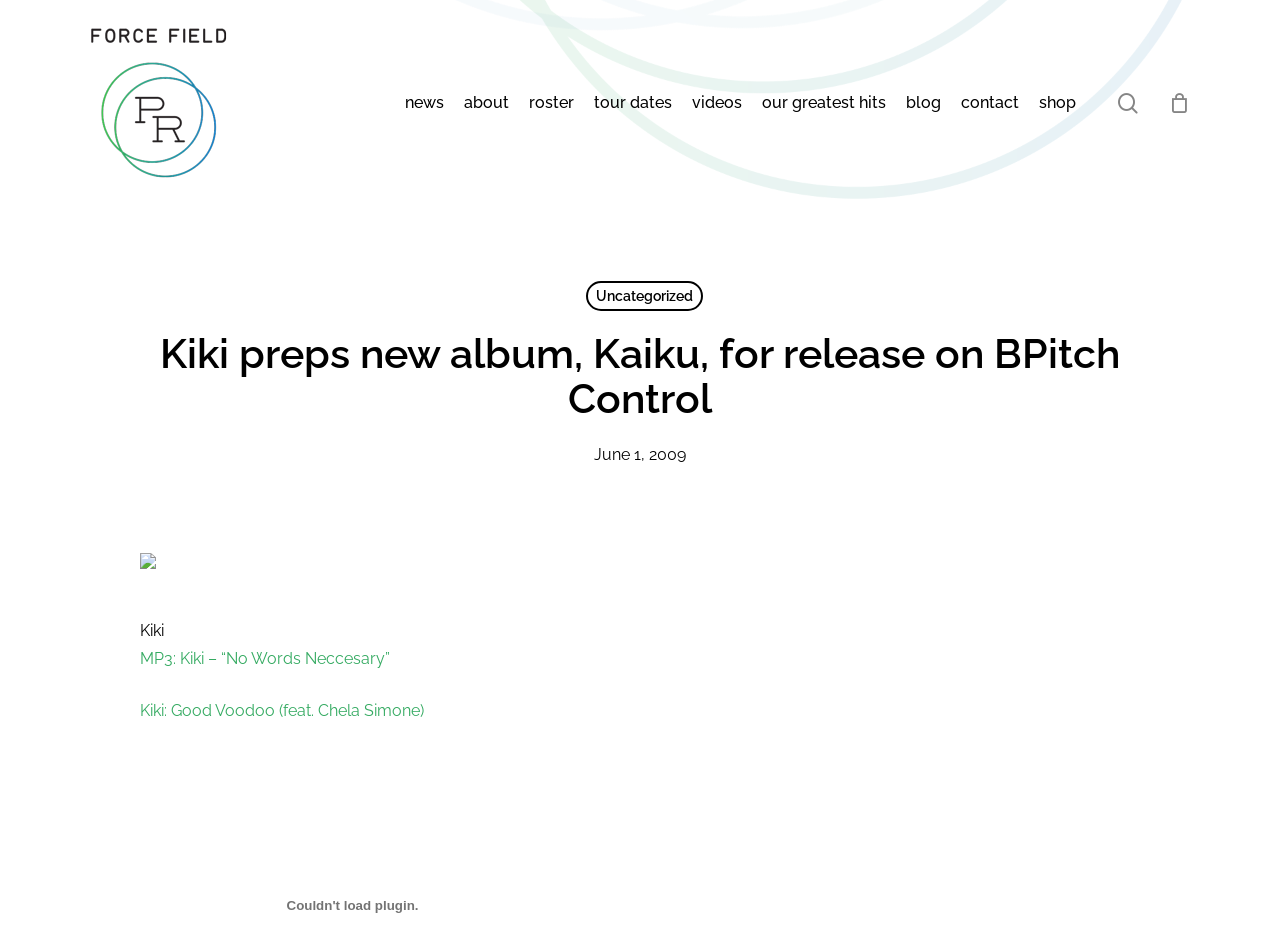Please determine the bounding box coordinates of the clickable area required to carry out the following instruction: "Visit Force Field PR". The coordinates must be four float numbers between 0 and 1, represented as [left, top, right, bottom].

[0.07, 0.03, 0.177, 0.192]